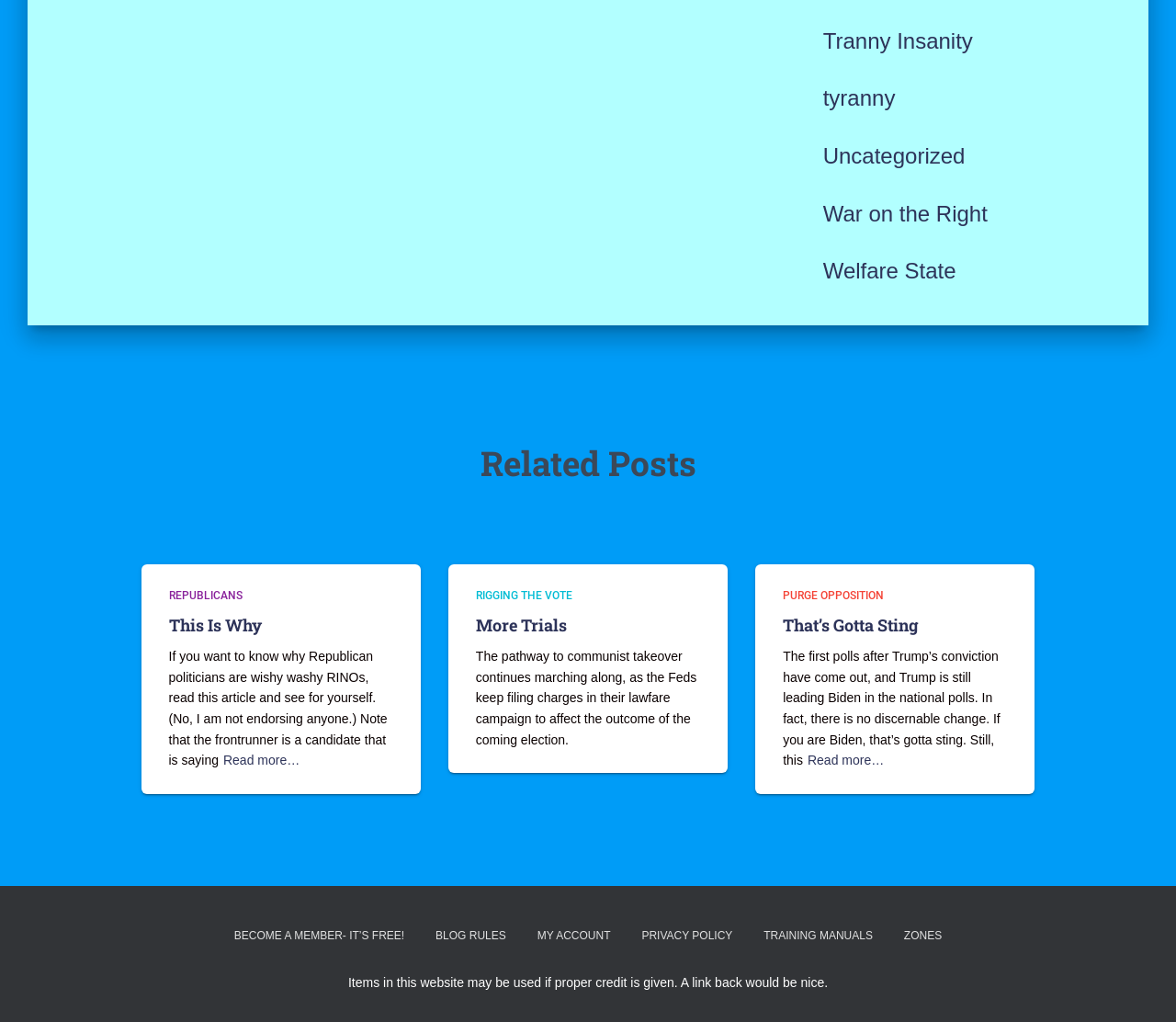Please answer the following question using a single word or phrase: 
What is the topic of the article 'RIGGING THE VOTE'?

Election